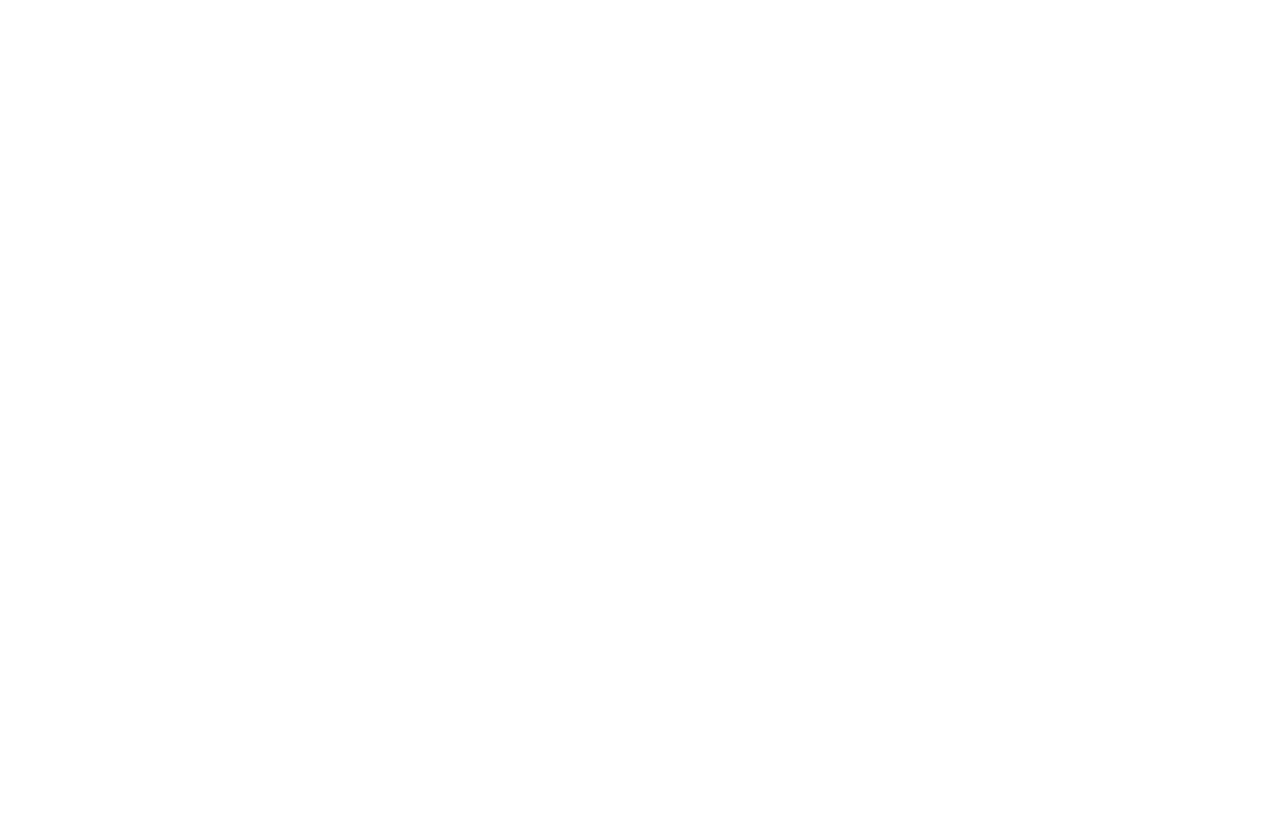Find the bounding box coordinates of the element to click in order to complete the given instruction: "Input your email."

[0.238, 0.32, 0.439, 0.345]